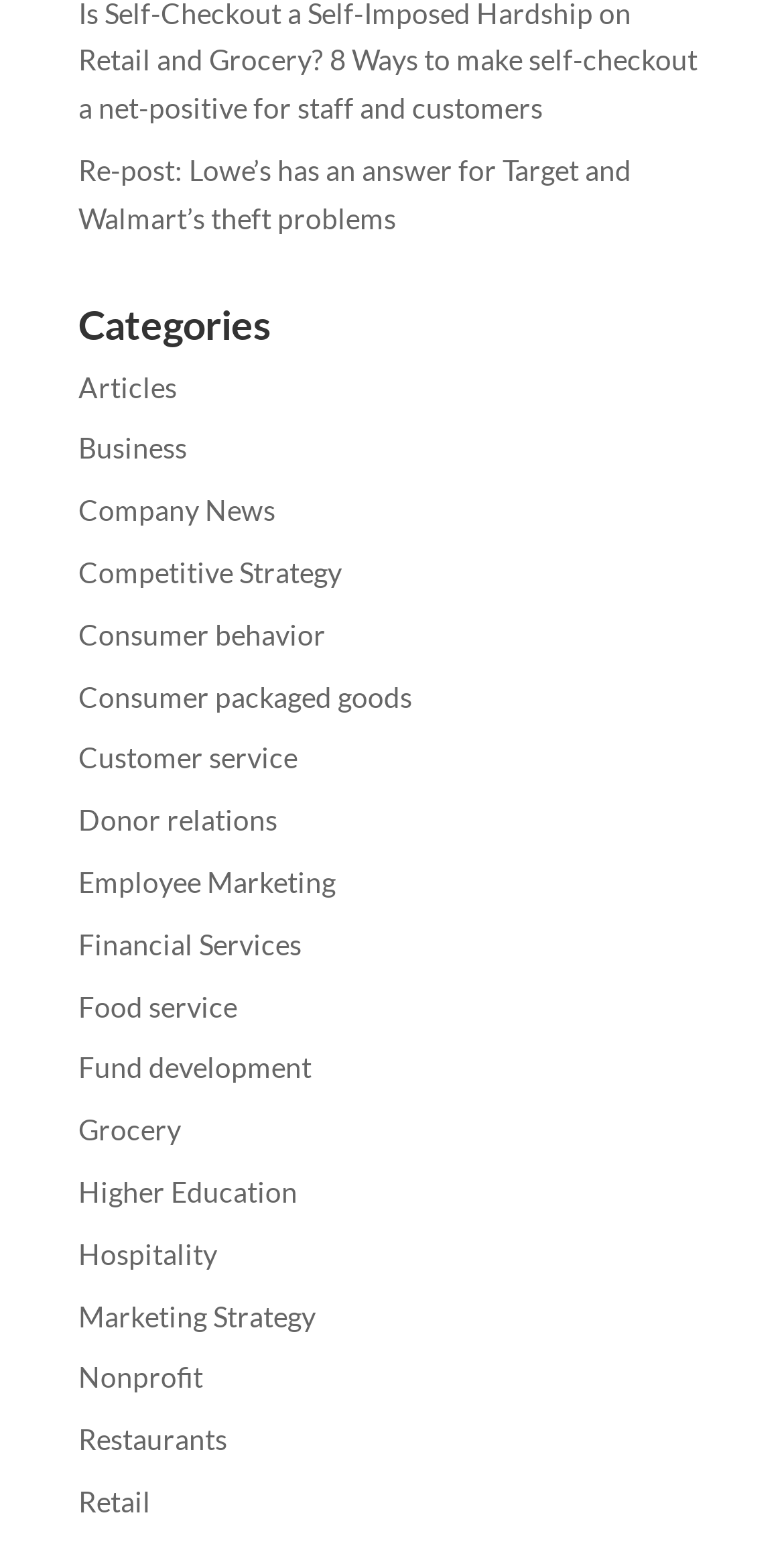Highlight the bounding box coordinates of the element that should be clicked to carry out the following instruction: "Browse the 'Business' category". The coordinates must be given as four float numbers ranging from 0 to 1, i.e., [left, top, right, bottom].

[0.1, 0.278, 0.238, 0.3]